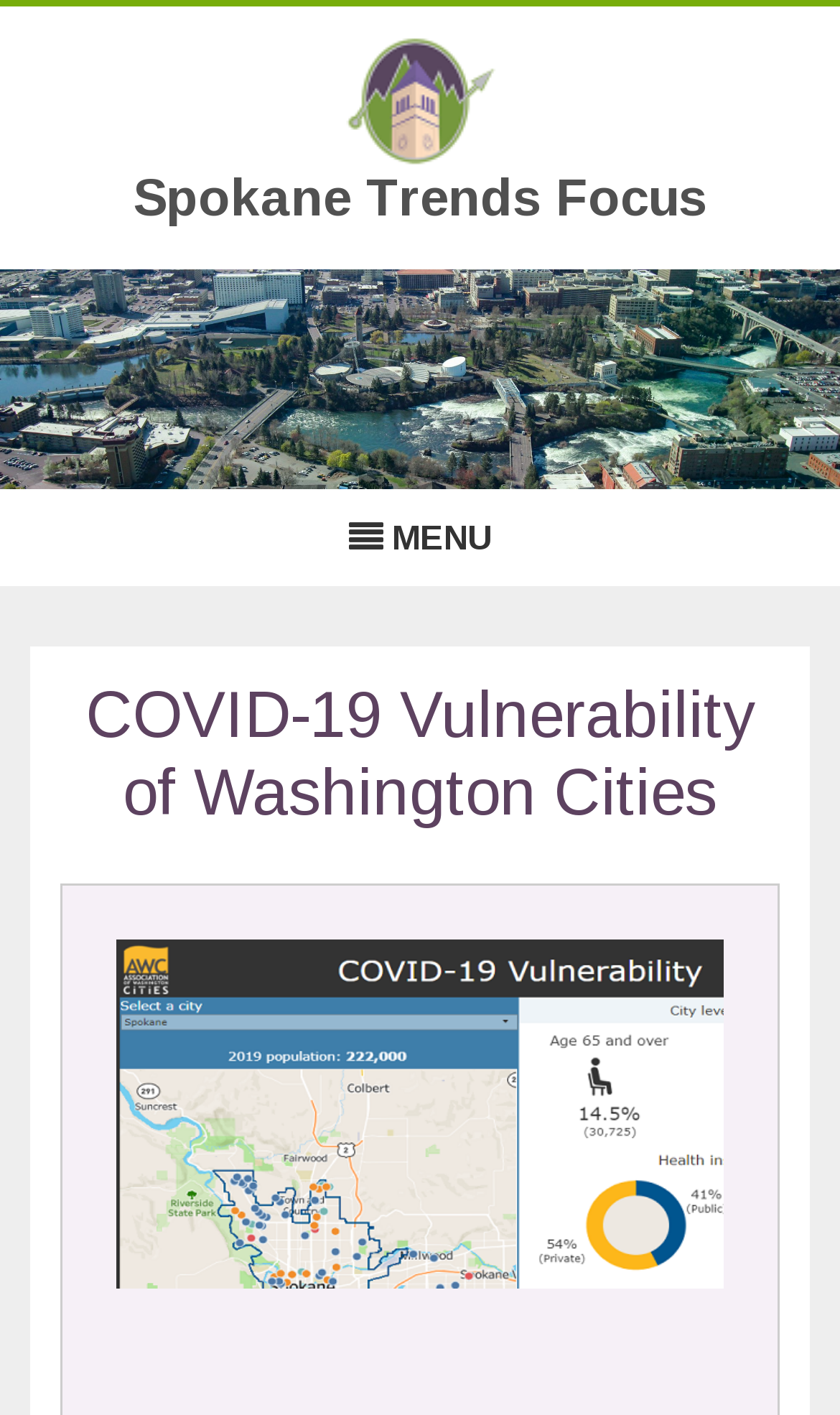Locate the bounding box of the UI element described in the following text: "Spokane Trends Focus".

[0.159, 0.122, 0.841, 0.158]